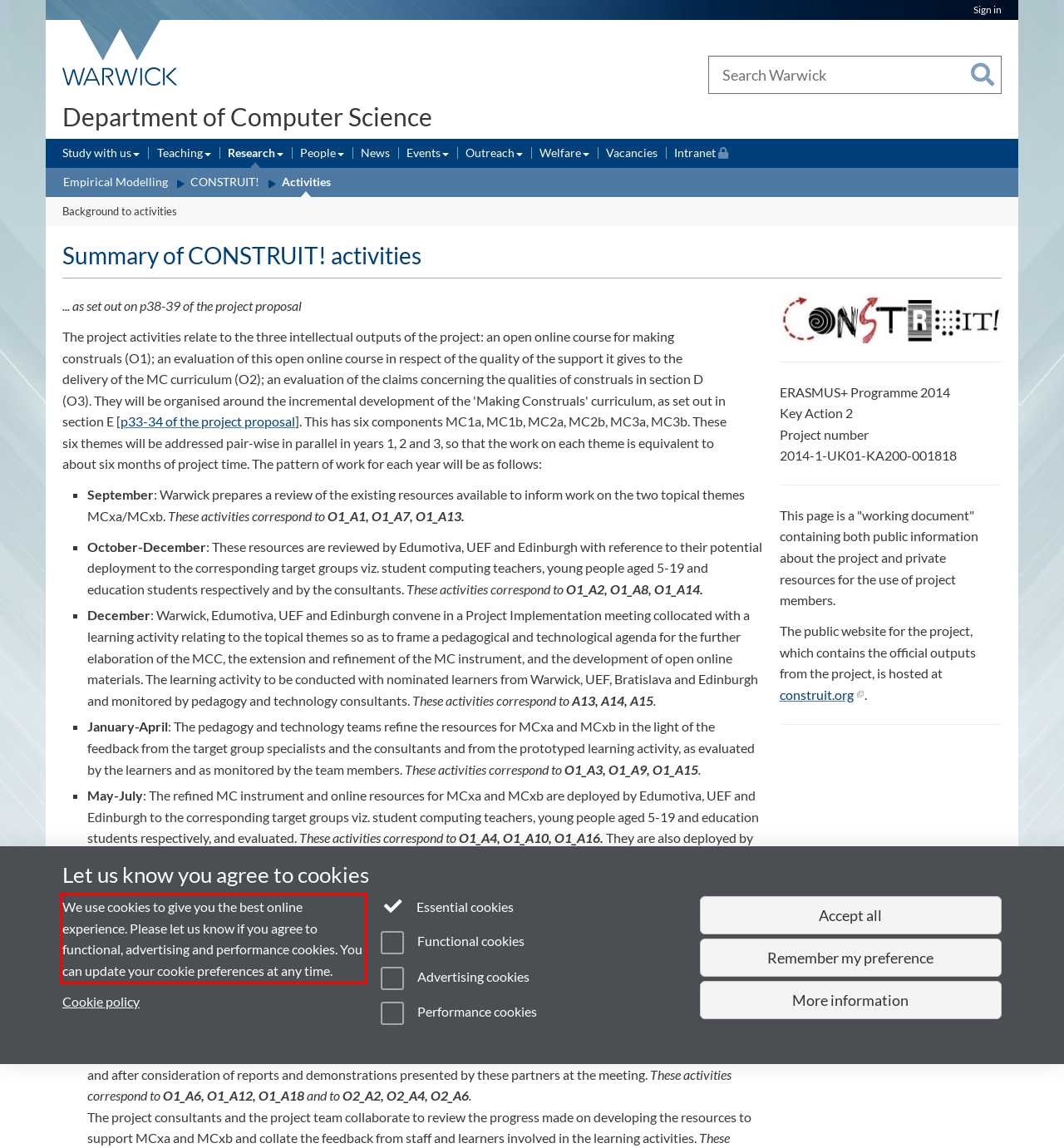Analyze the webpage screenshot and use OCR to recognize the text content in the red bounding box.

We use cookies to give you the best online experience. Please let us know if you agree to functional, advertising and performance cookies. You can update your cookie preferences at any time.